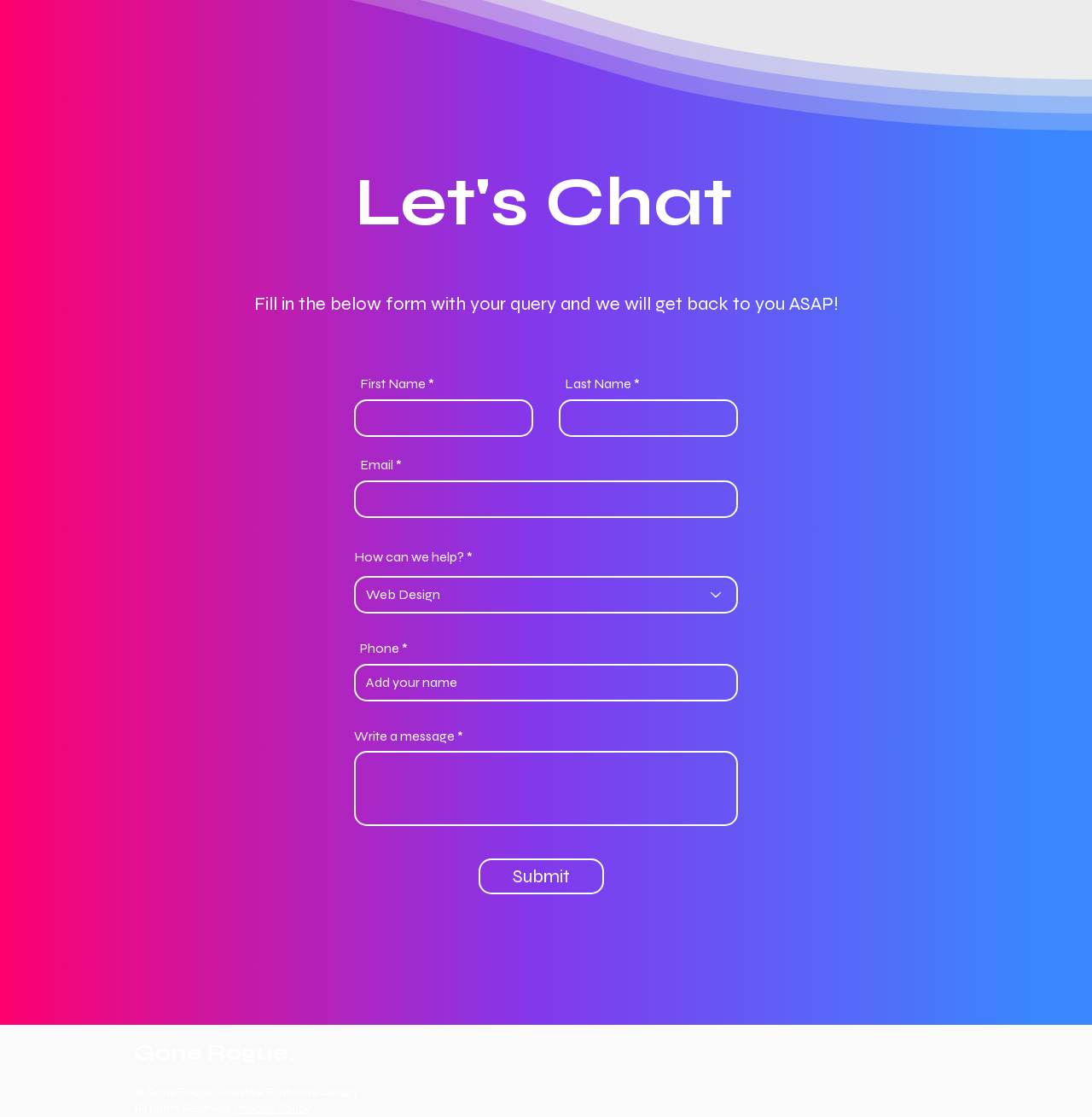How many fields are required in the form?
Based on the screenshot, provide your answer in one word or phrase.

5